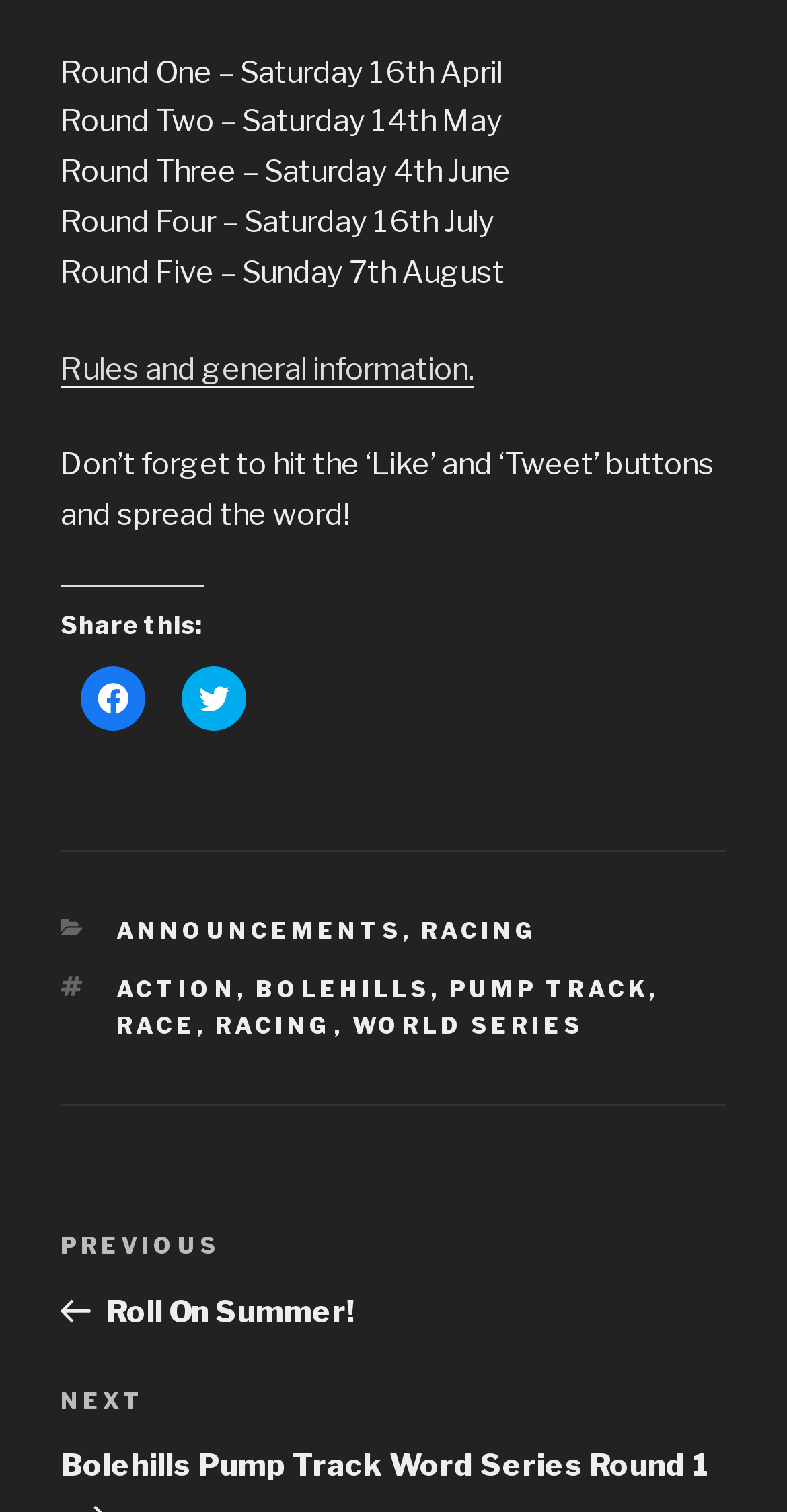Please locate the bounding box coordinates of the element's region that needs to be clicked to follow the instruction: "Go to announcements page". The bounding box coordinates should be provided as four float numbers between 0 and 1, i.e., [left, top, right, bottom].

[0.147, 0.606, 0.512, 0.624]